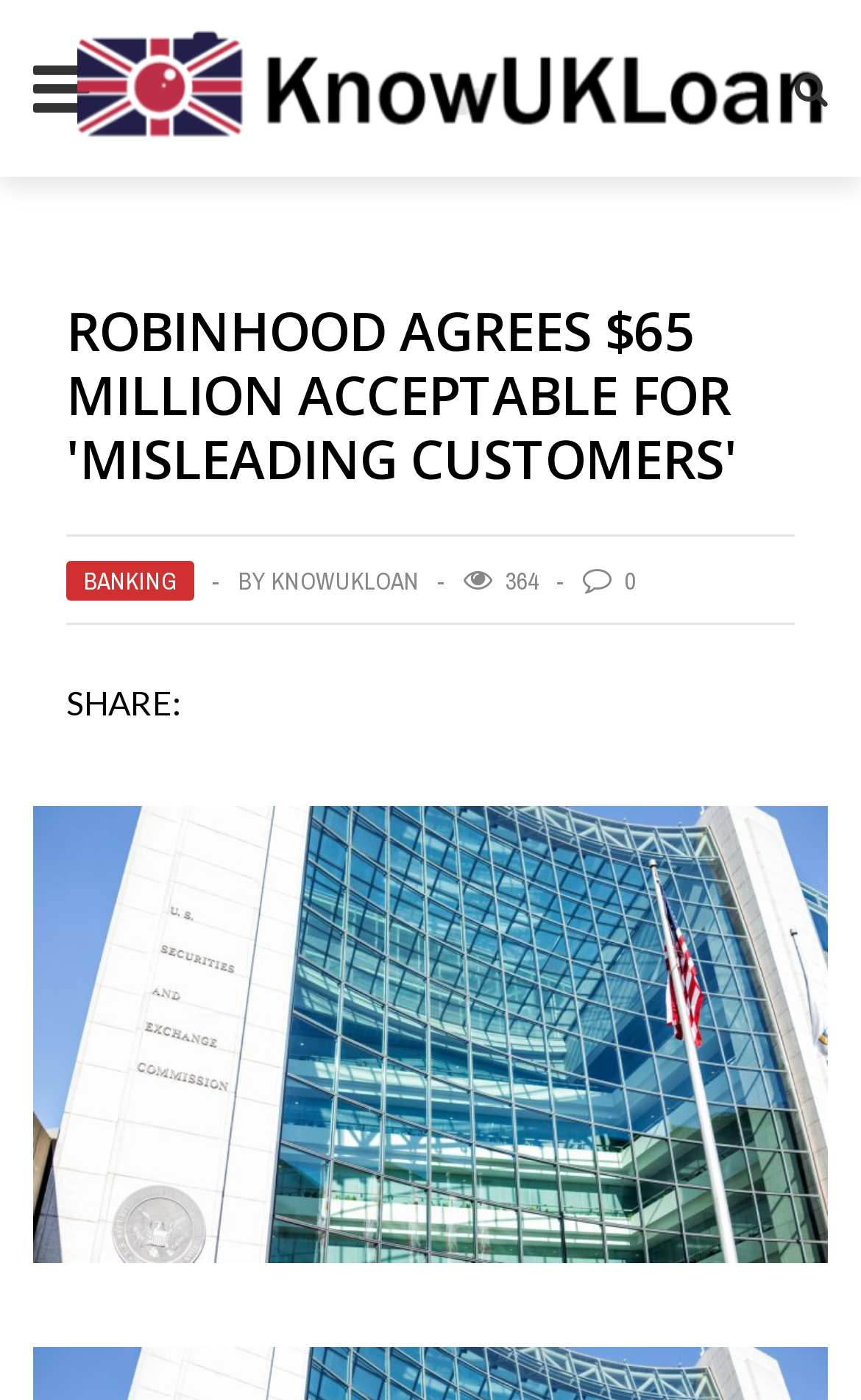Extract the main heading from the webpage content.

ROBINHOOD AGREES $65 MILLION ACCEPTABLE FOR 'MISLEADING CUSTOMERS'